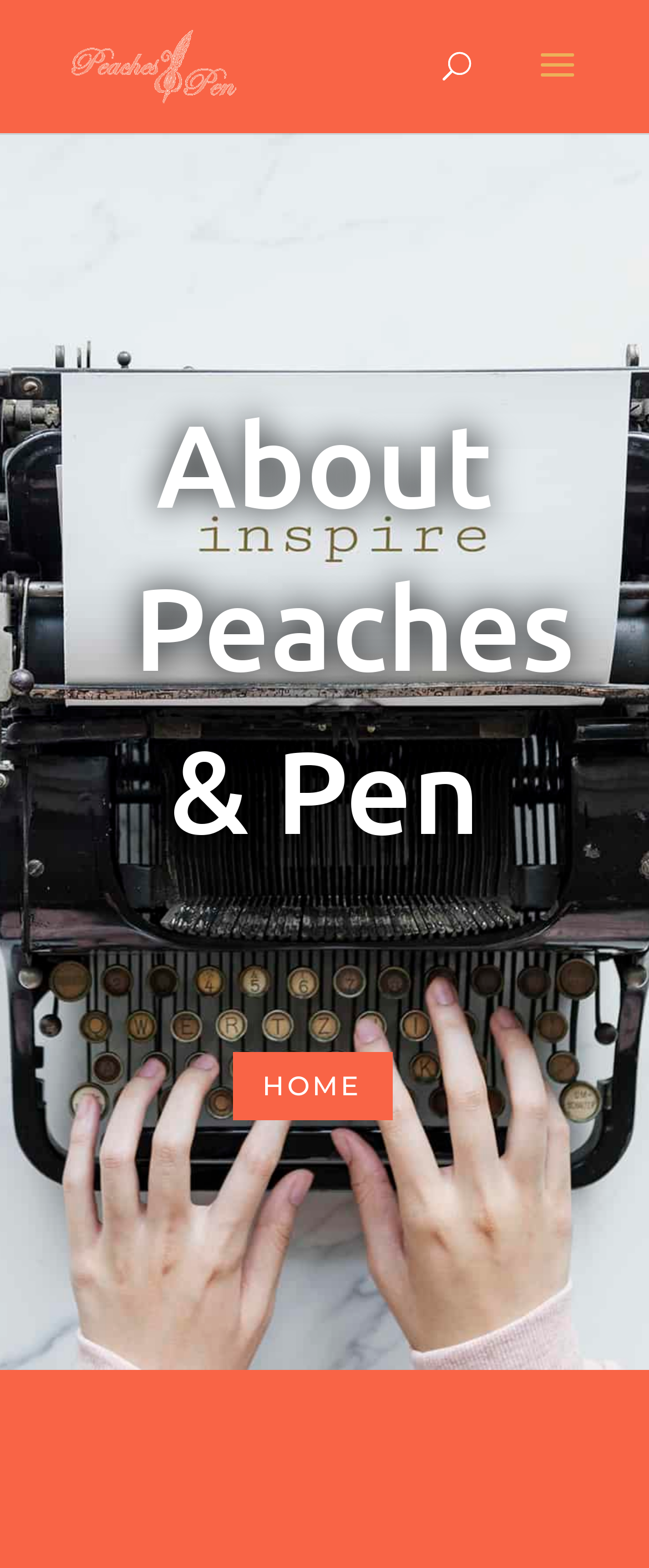Answer the question in one word or a short phrase:
What is the text above the 'HOME' link?

About Peaches & Pen